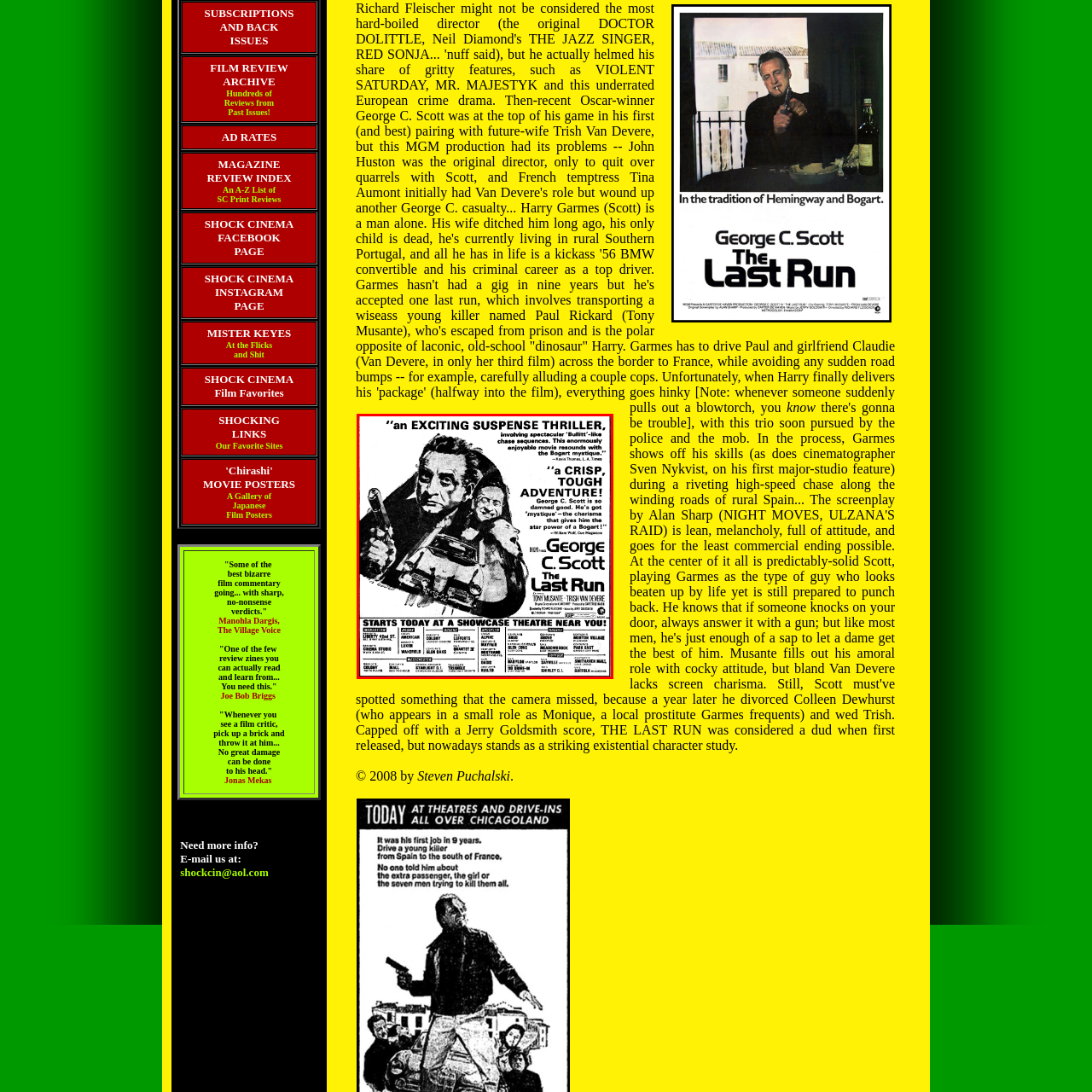Observe the image encased in the red box and deliver an in-depth response to the subsequent question by interpreting the details within the image:
Where is the film 'The Last Run' being screened?

The poster provides details about the film's screening, including the location, which is mentioned as a local showcase theater, inviting audiences to experience this captivating thriller.